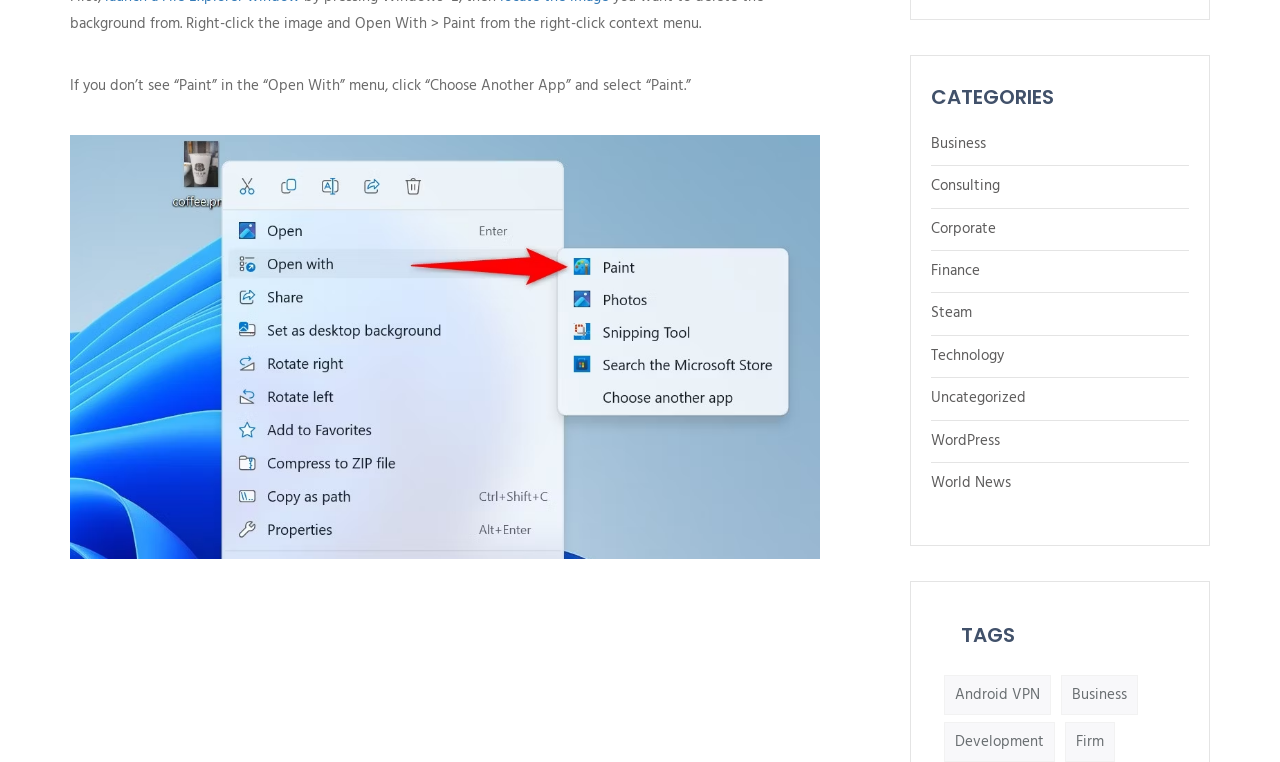Determine the bounding box for the UI element as described: "Industry Focus". The coordinates should be represented as four float numbers between 0 and 1, formatted as [left, top, right, bottom].

None